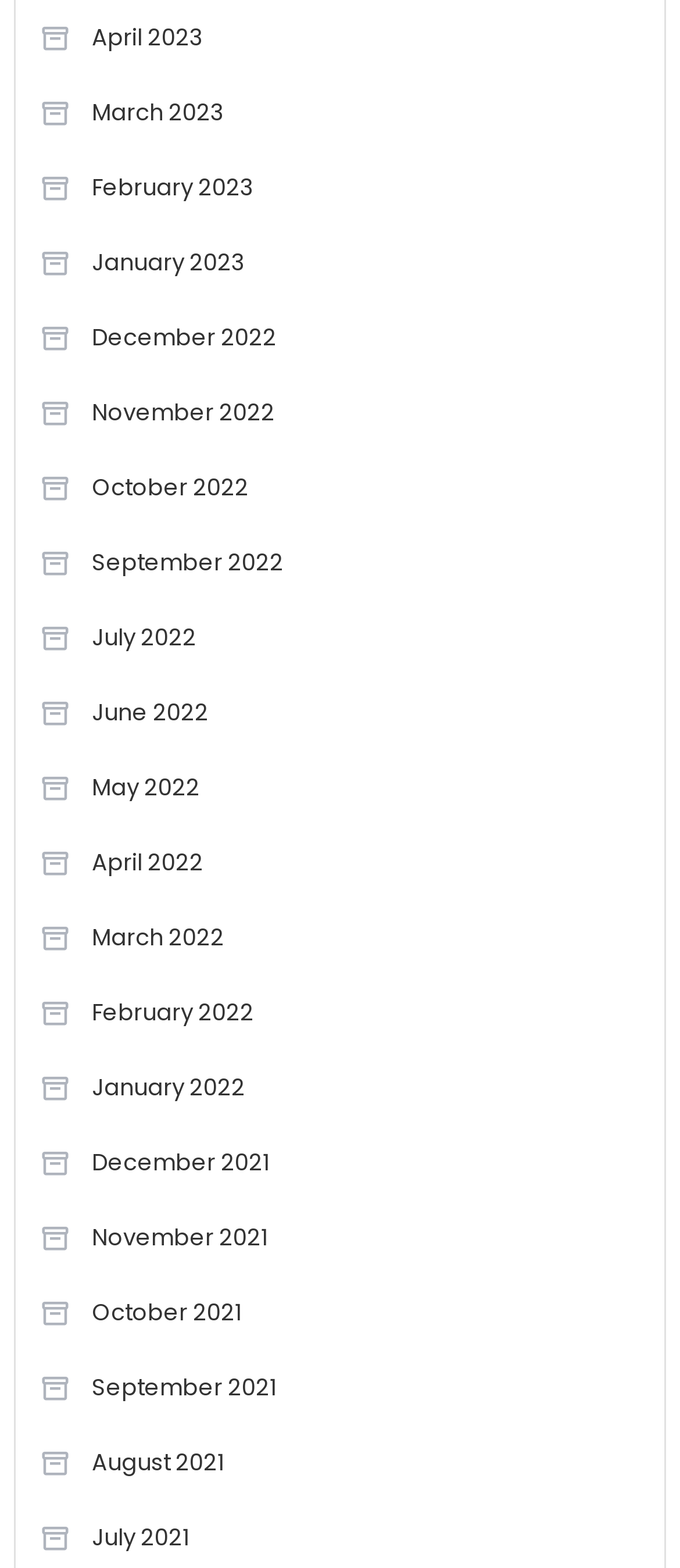Identify the bounding box coordinates of the area you need to click to perform the following instruction: "View April 2023".

[0.058, 0.007, 0.299, 0.042]